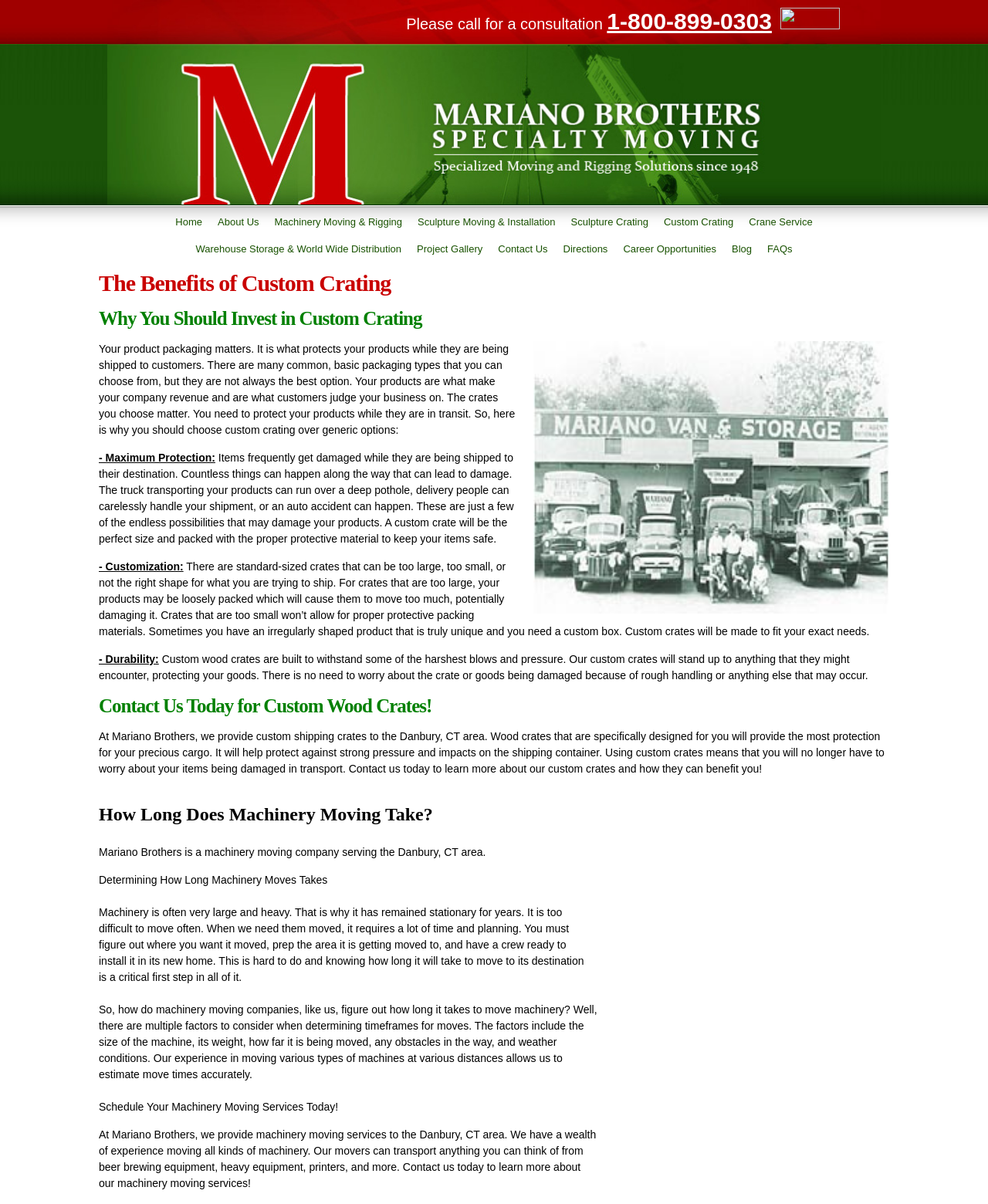What is the phone number to call for a consultation?
Based on the content of the image, thoroughly explain and answer the question.

I found the phone number by looking at the static text element that says 'Please call for a consultation' and the adjacent link element that contains the phone number.